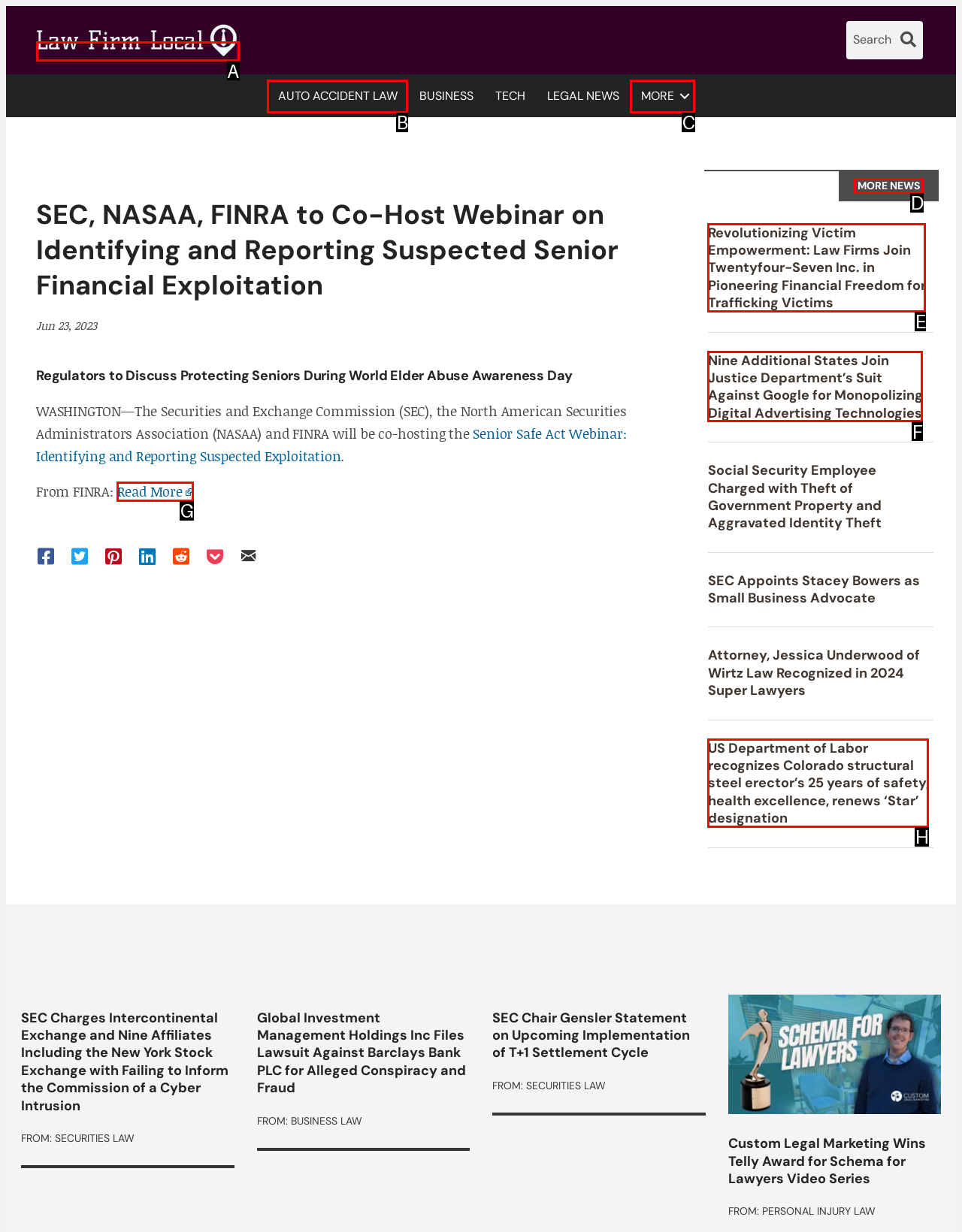Point out the letter of the HTML element you should click on to execute the task: View more news
Reply with the letter from the given options.

D